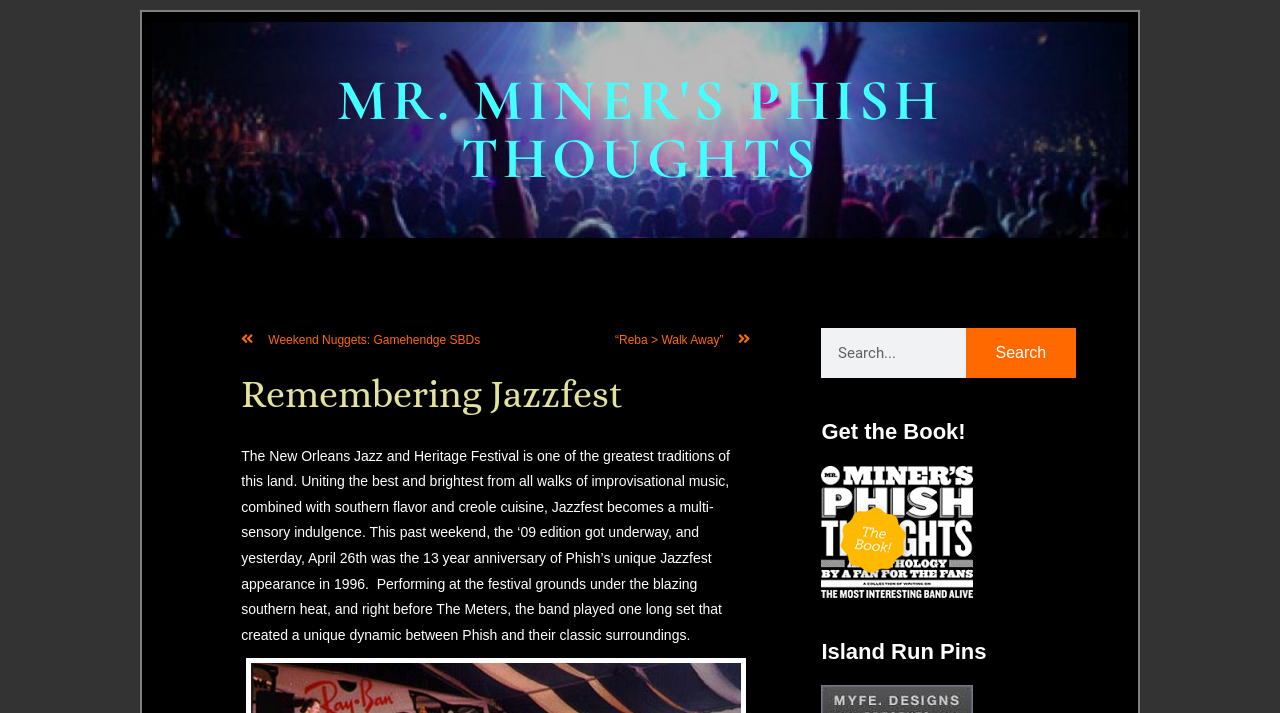What is the name of the band that Phish played before?
Give a comprehensive and detailed explanation for the question.

The name of the band that Phish played before is 'The Meters' which is obtained from the StaticText 'Performing at the festival grounds under the blazing southern heat, and right before The Meters, the band played one long set that created a unique dynamic between Phish and their classic surroundings.' with bounding box coordinates [0.188, 0.628, 0.57, 0.901].